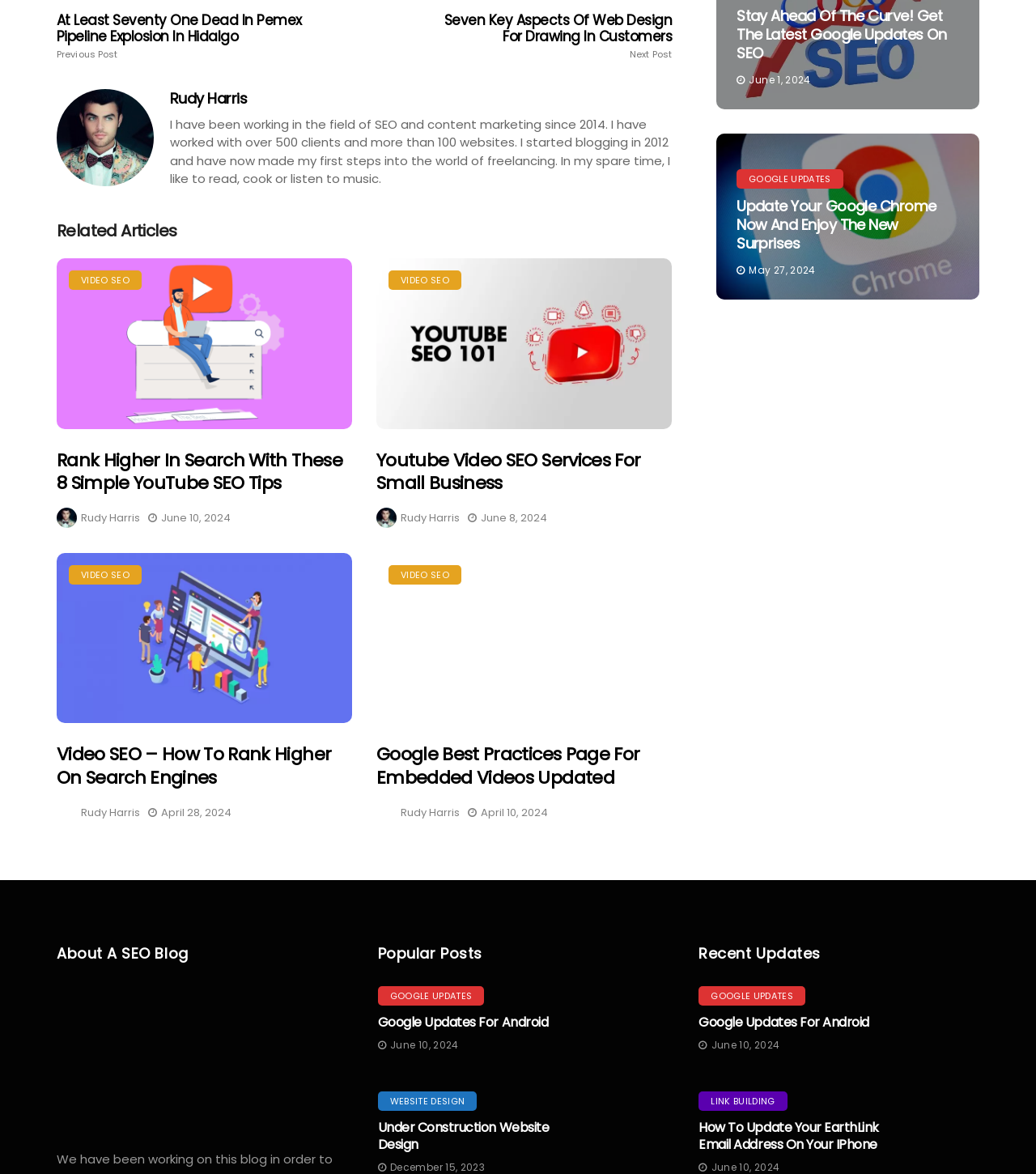Based on the visual content of the image, answer the question thoroughly: What is the date of the article 'Google Updates for Android'?

The date of the article can be determined by looking at the text 'June 10, 2024' which is located near the heading 'Google Updates For Android'.